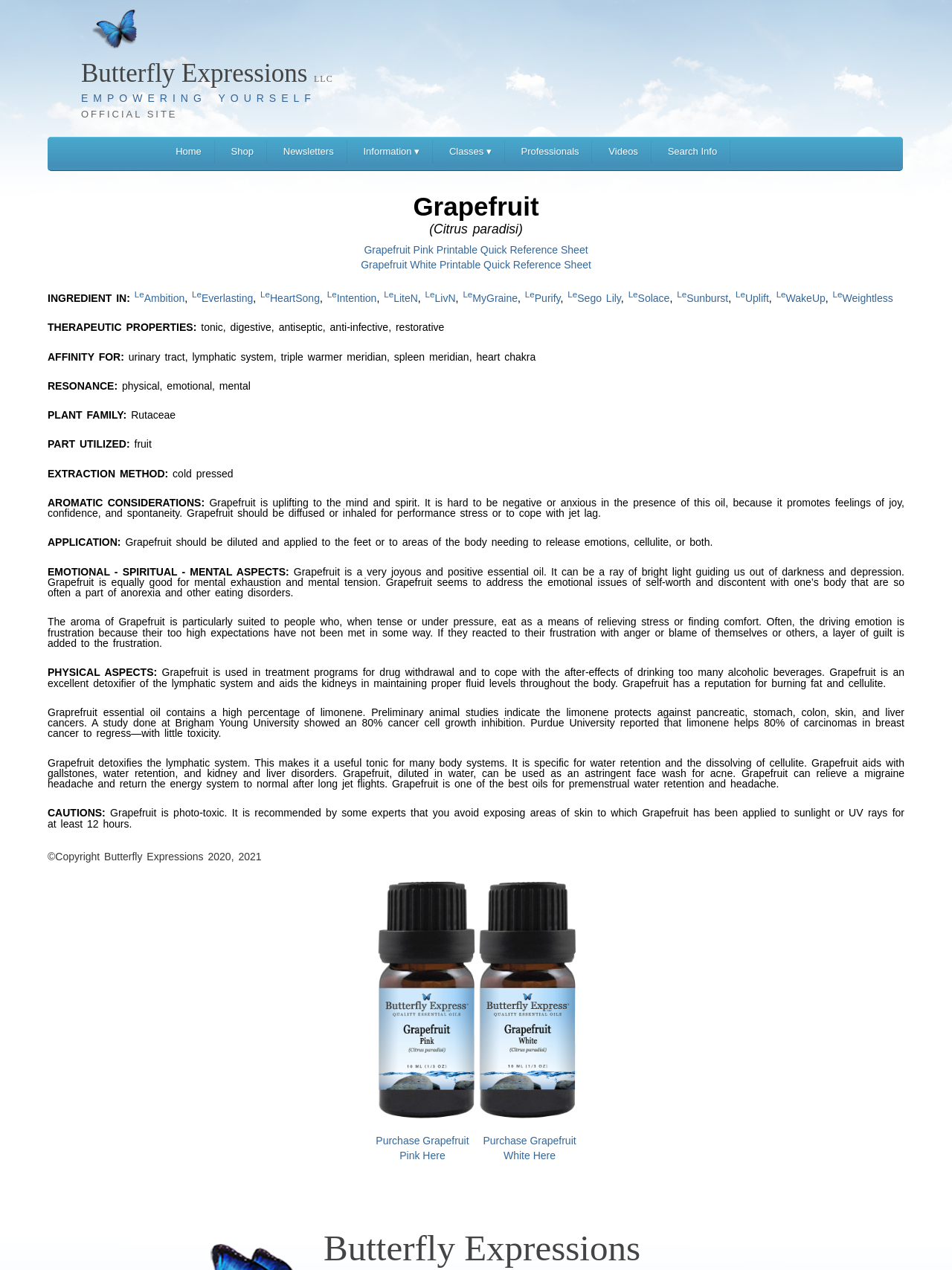Extract the bounding box of the UI element described as: "Search Info".

[0.688, 0.111, 0.766, 0.129]